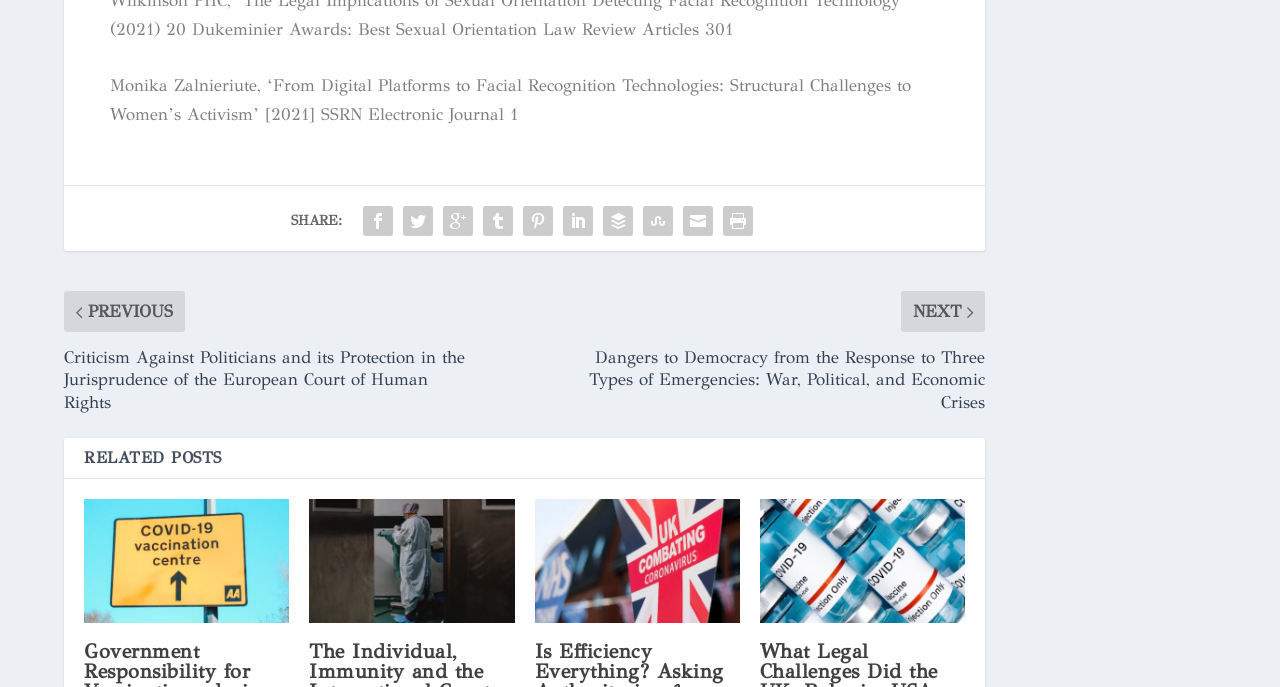Who is the author of the third article?
Answer the question with a single word or phrase, referring to the image.

Monika Zalnieriute